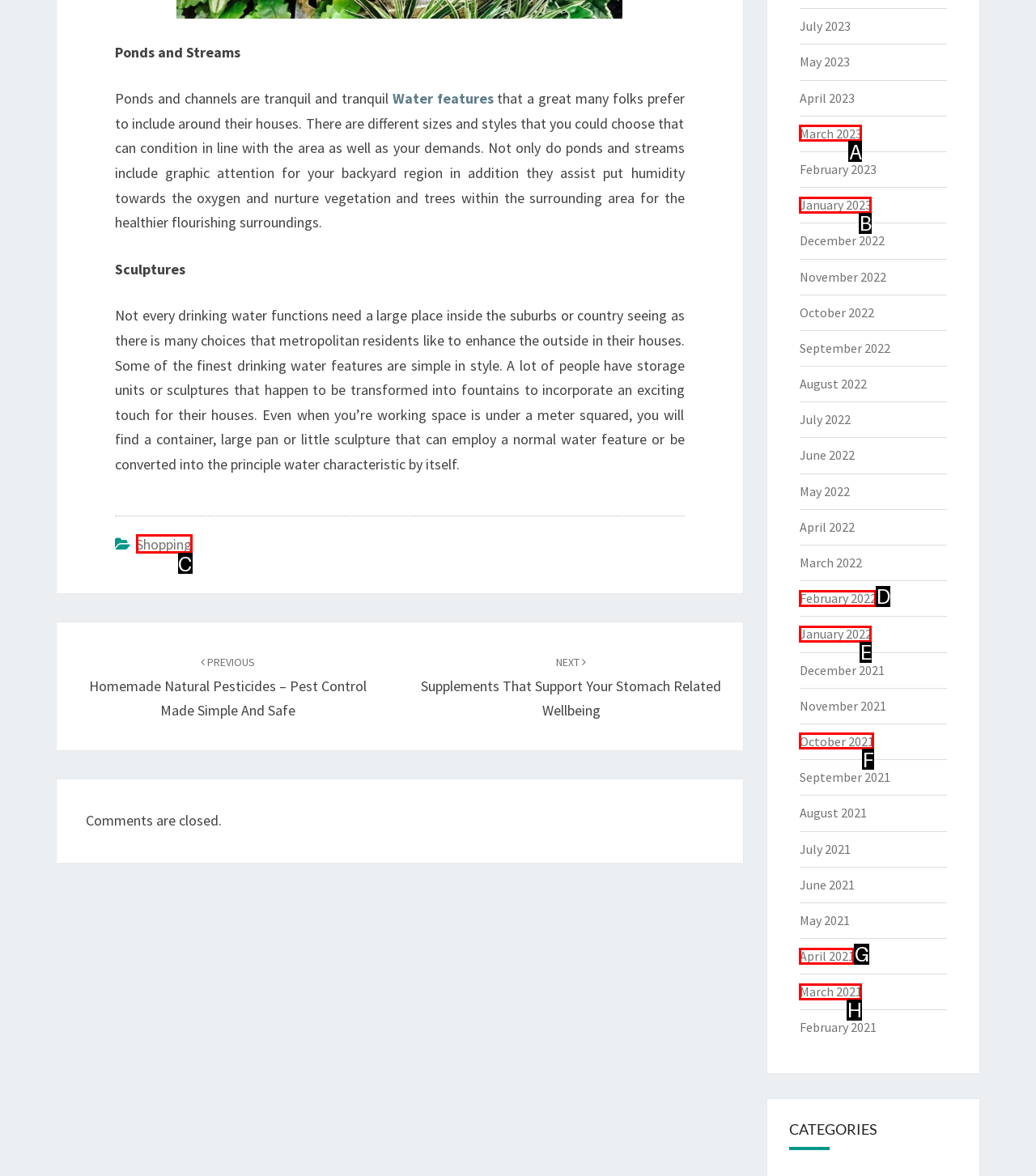Choose the option that aligns with the description: parent_node: Search name="s"
Respond with the letter of the chosen option directly.

None